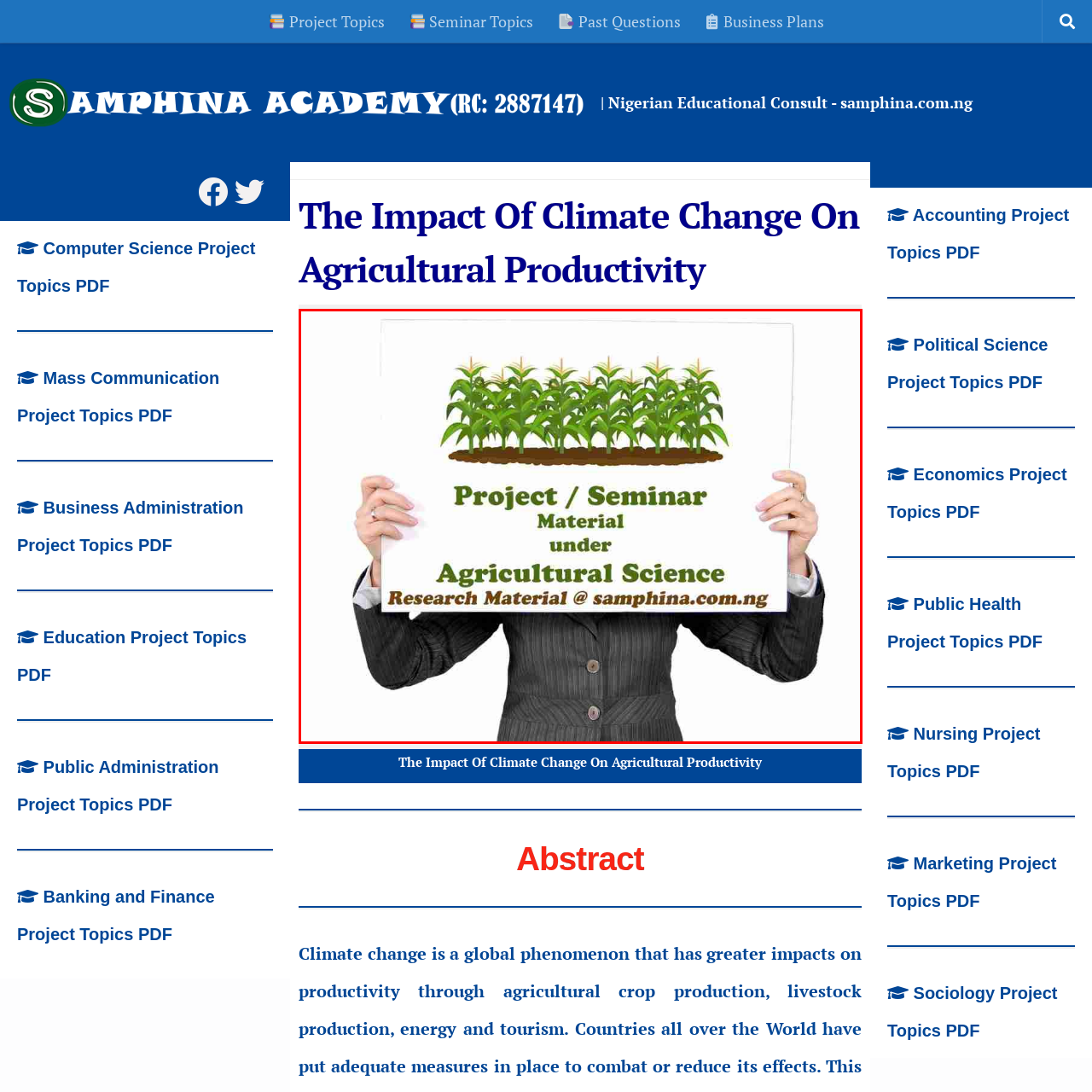Examine the area surrounded by the red box and describe it in detail.

The image features an individual holding a large sign that promotes project and seminar materials specifically tailored for Agricultural Science. The sign prominently displays the text "Project / Seminar Material under Agricultural Science" in a bold, eye-catching font, with emphasis on the field of study. Above the text, there is an illustration of green corn plants, symbolizing agriculture and sustainability. The bottom of the sign includes the website "Research Material @ samphina.com.ng," indicating that resources are available online. This visual serves as a clear advertisement for educational materials geared towards students in agricultural disciplines, aligning with the topic of climate change's impact on agricultural productivity.